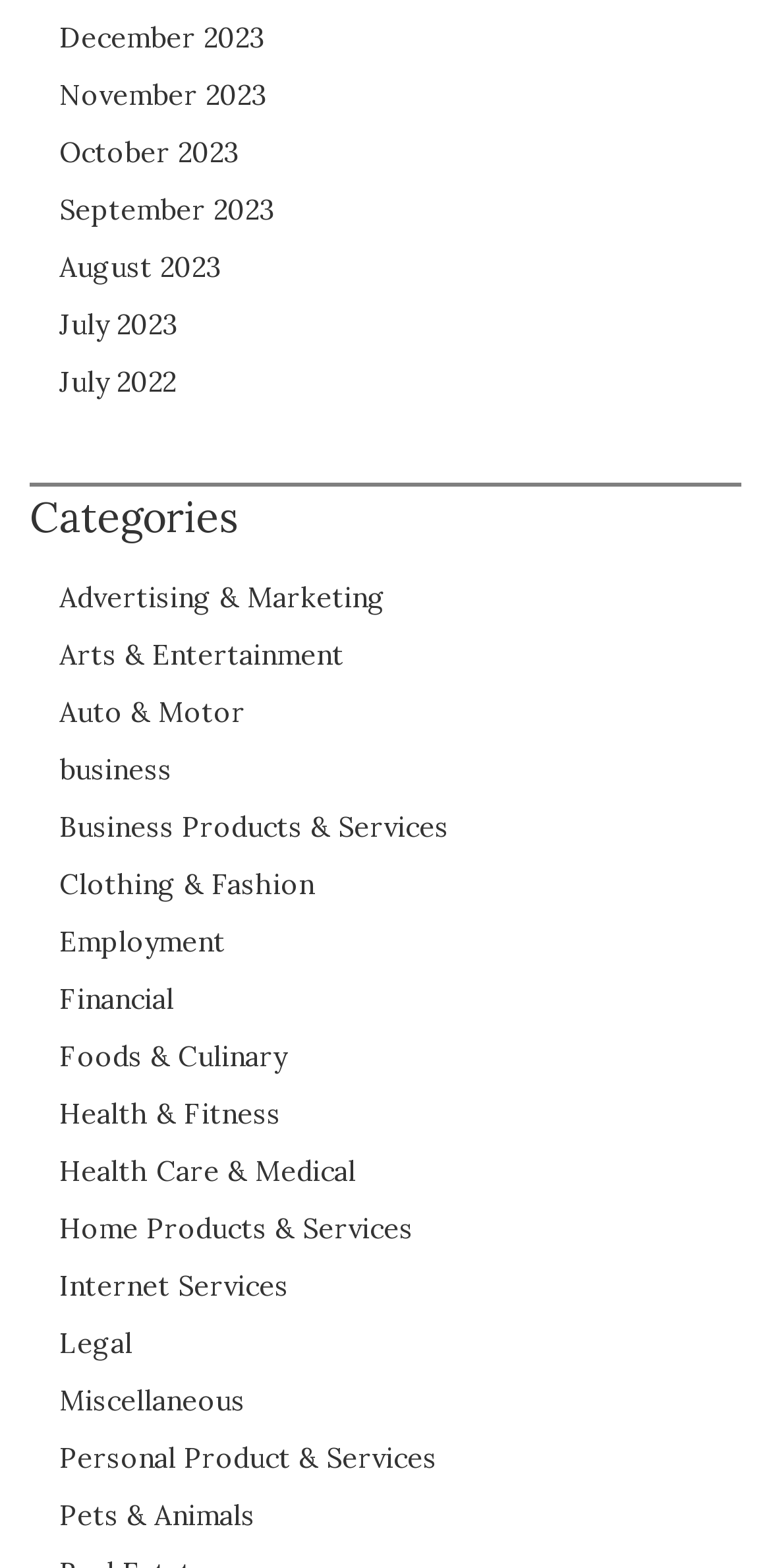What is the last category listed?
Answer the question with a single word or phrase by looking at the picture.

Pets & Animals